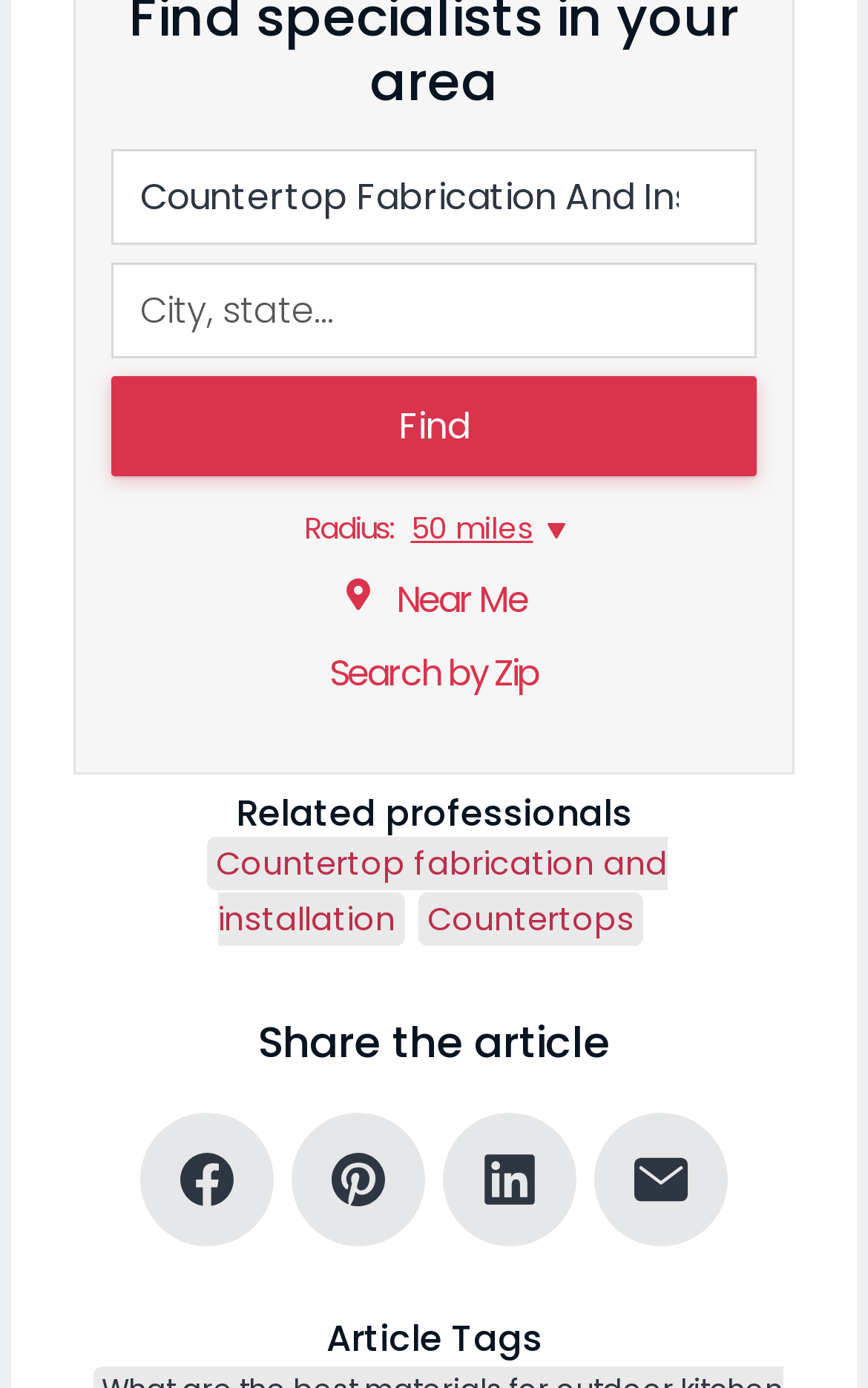Using the provided description: "placeholder="City, state..."", find the bounding box coordinates of the corresponding UI element. The output should be four float numbers between 0 and 1, in the format [left, top, right, bottom].

[0.128, 0.19, 0.872, 0.259]